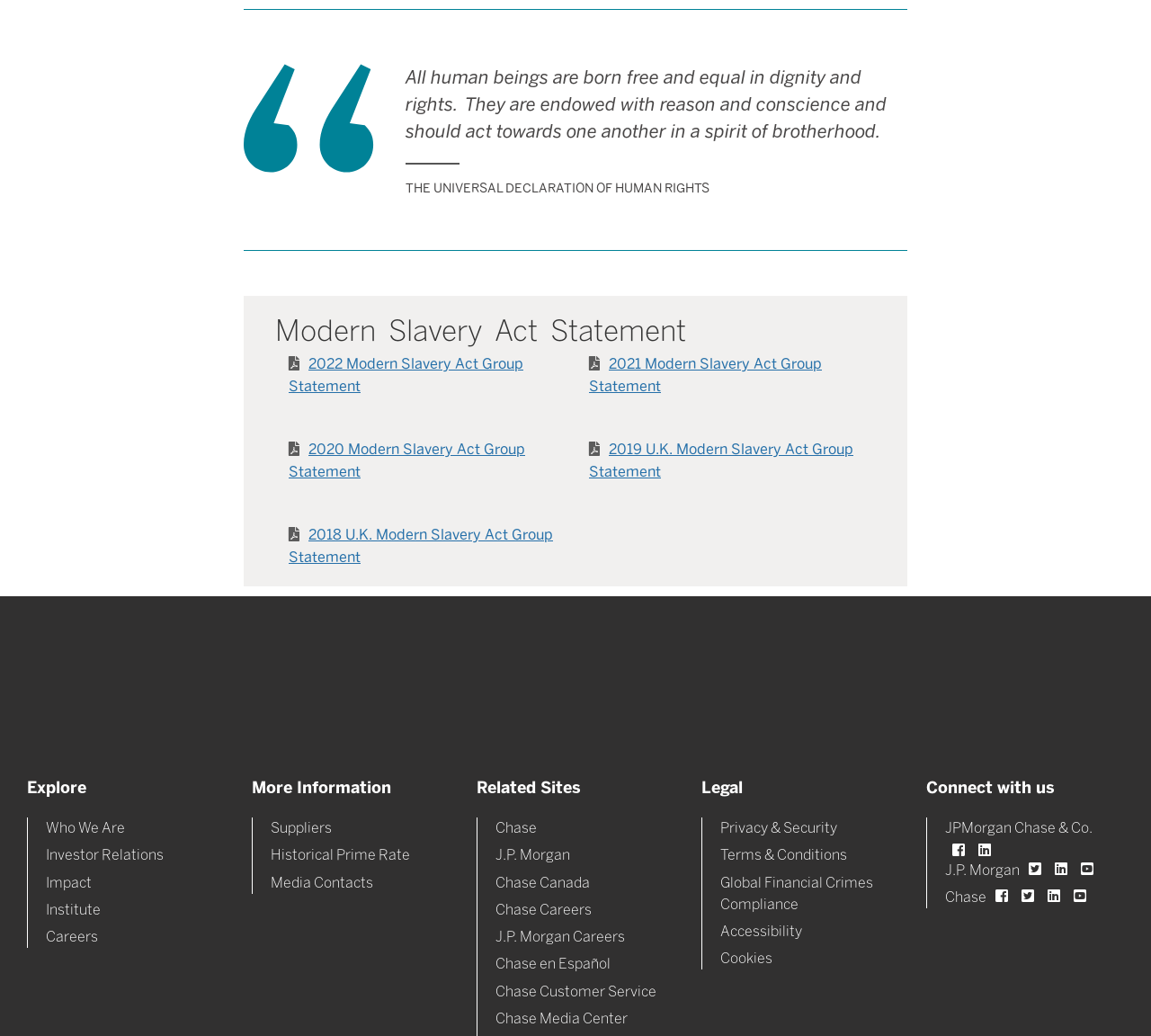Please locate the clickable area by providing the bounding box coordinates to follow this instruction: "View 2022 Modern Slavery Act Group Statement".

[0.251, 0.343, 0.455, 0.381]